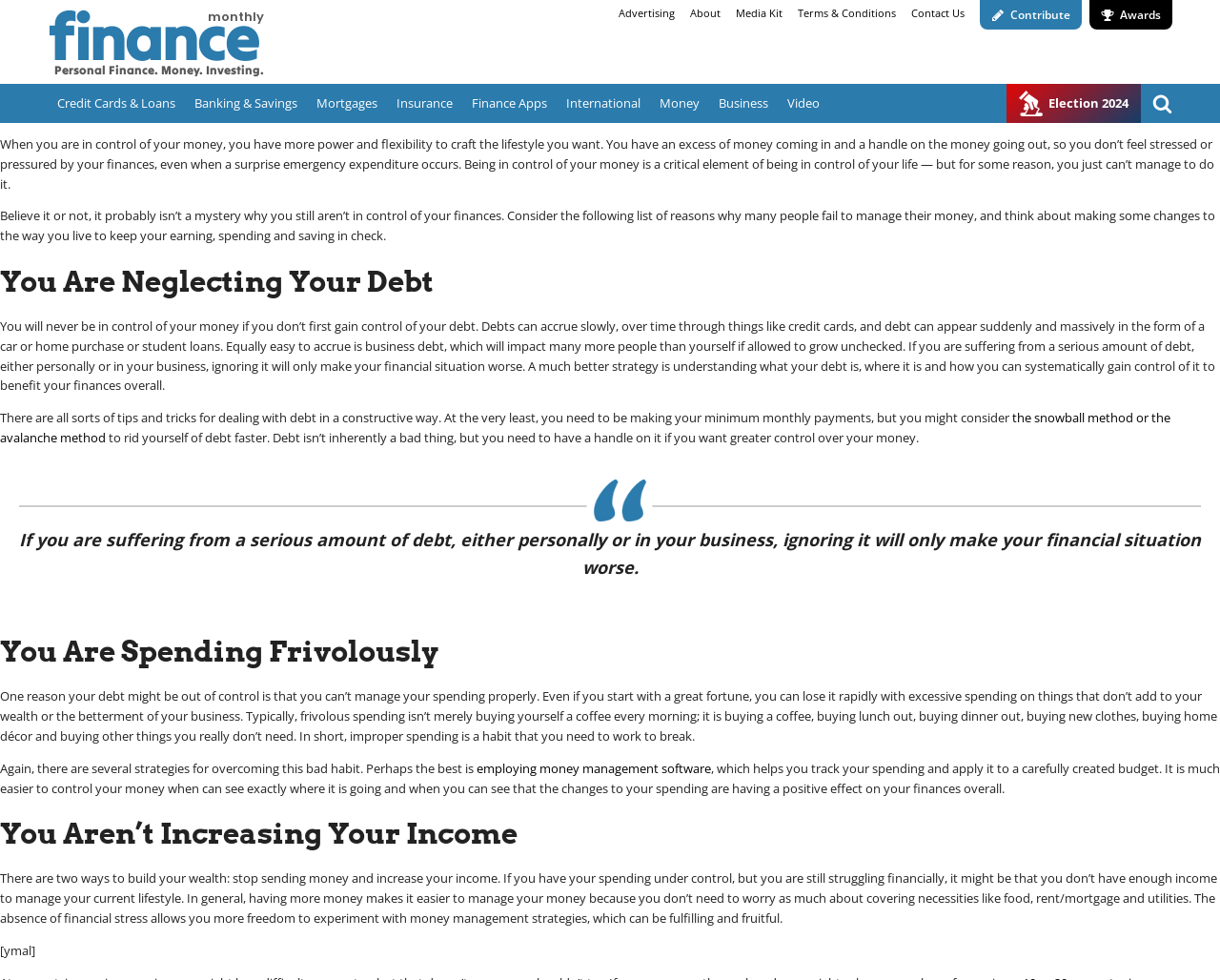Please find the bounding box coordinates of the element that must be clicked to perform the given instruction: "Read more about 'Awards'". The coordinates should be four float numbers from 0 to 1, i.e., [left, top, right, bottom].

[0.893, 0.0, 0.961, 0.03]